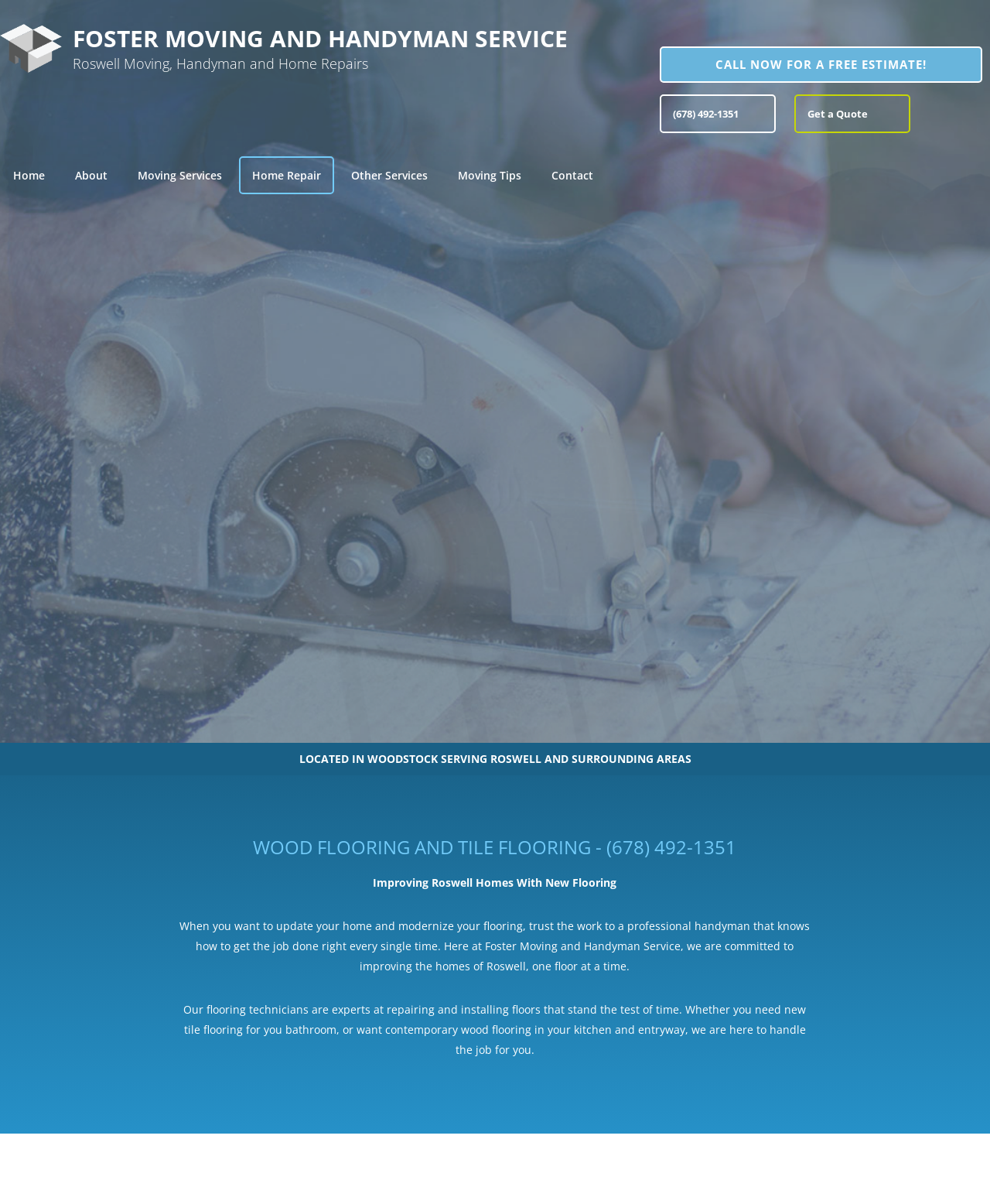What services does the company offer?
Provide a detailed answer to the question, using the image to inform your response.

The company offers various services, including moving services, handyman services, and home repairs, which can be seen from the navigation menu at the top of the webpage.